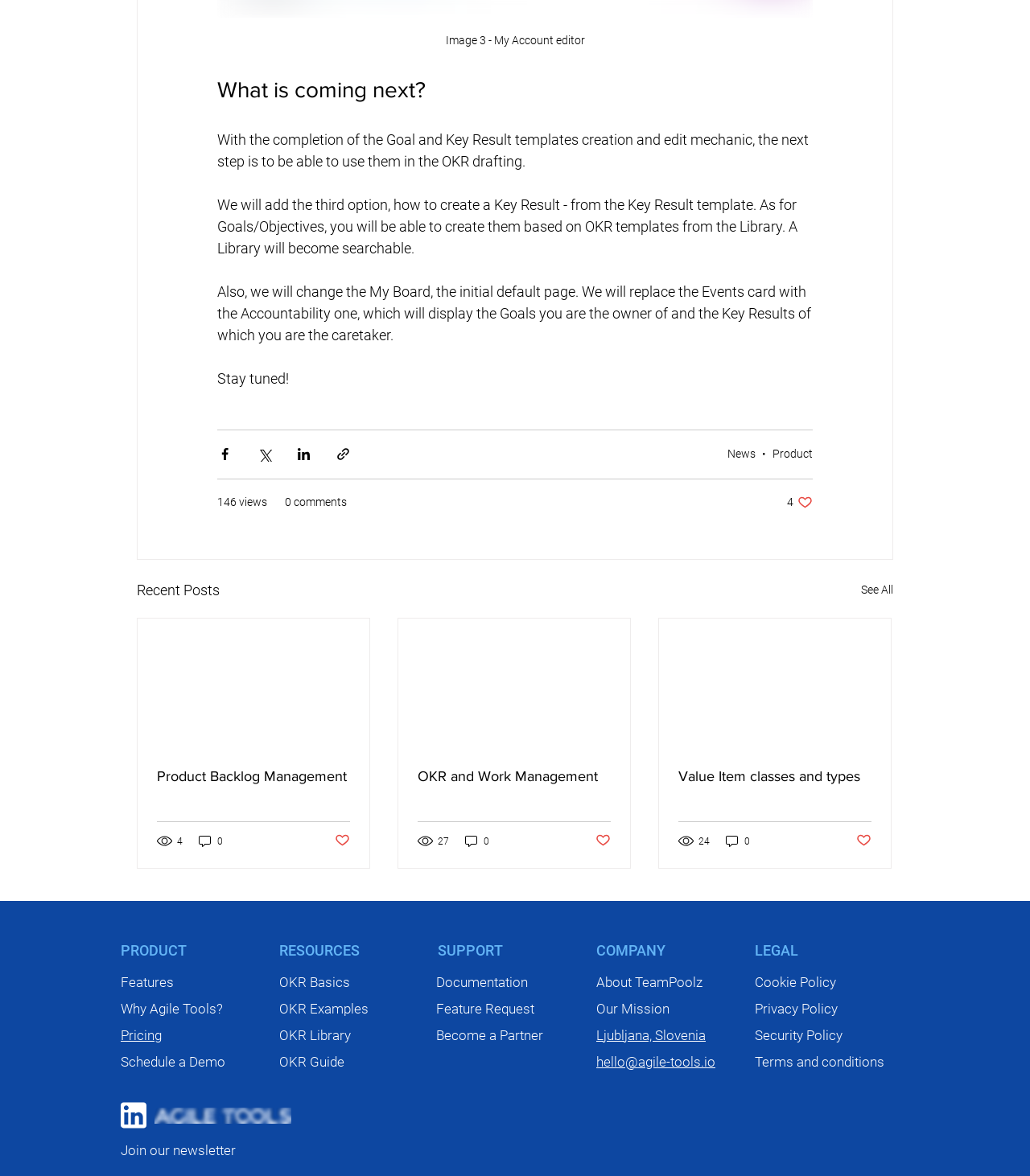What is the purpose of the 'Share via' buttons?
Using the visual information, reply with a single word or short phrase.

Sharing content